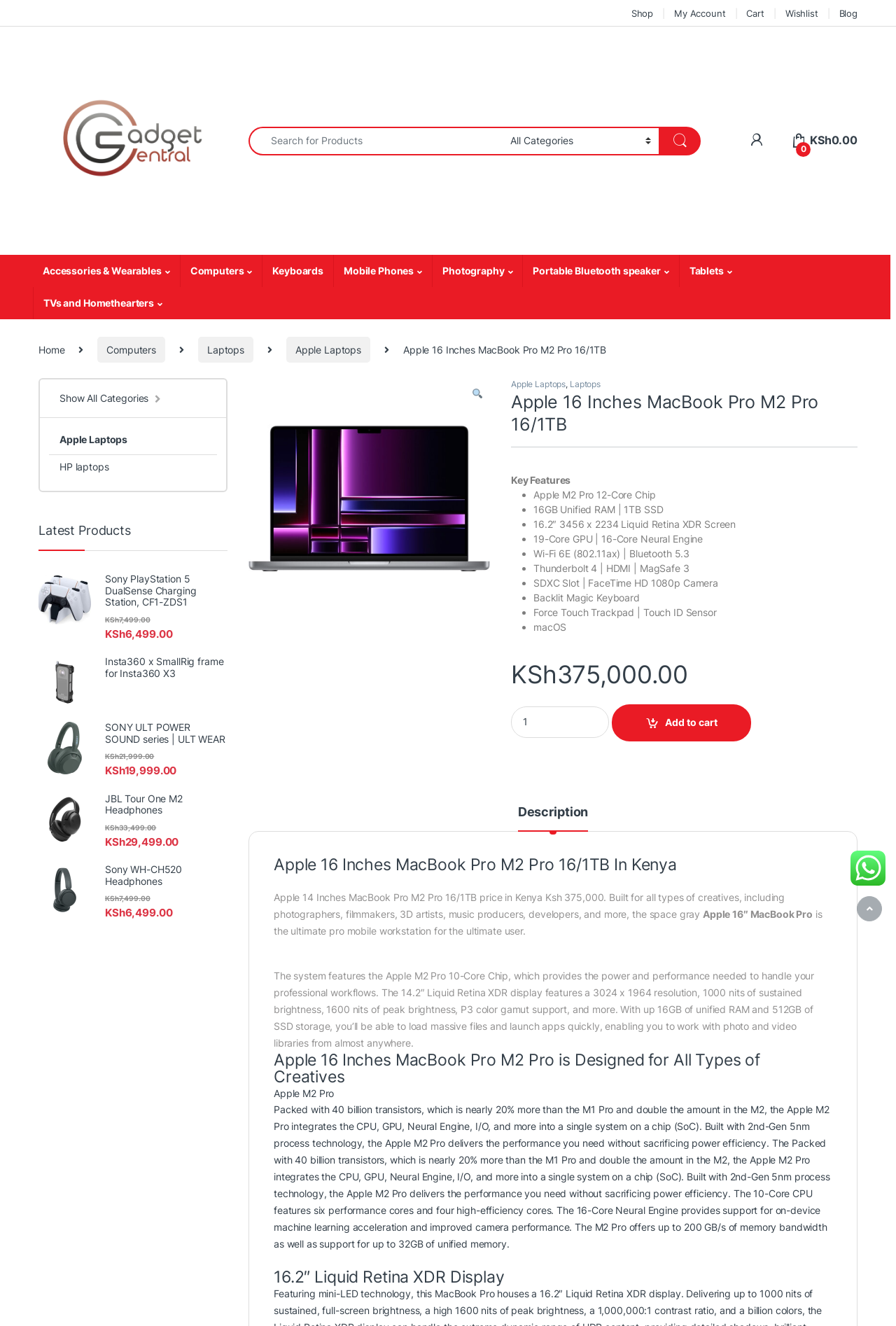Find and extract the text of the primary heading on the webpage.

Apple 16 Inches MacBook Pro M2 Pro 16/1TB